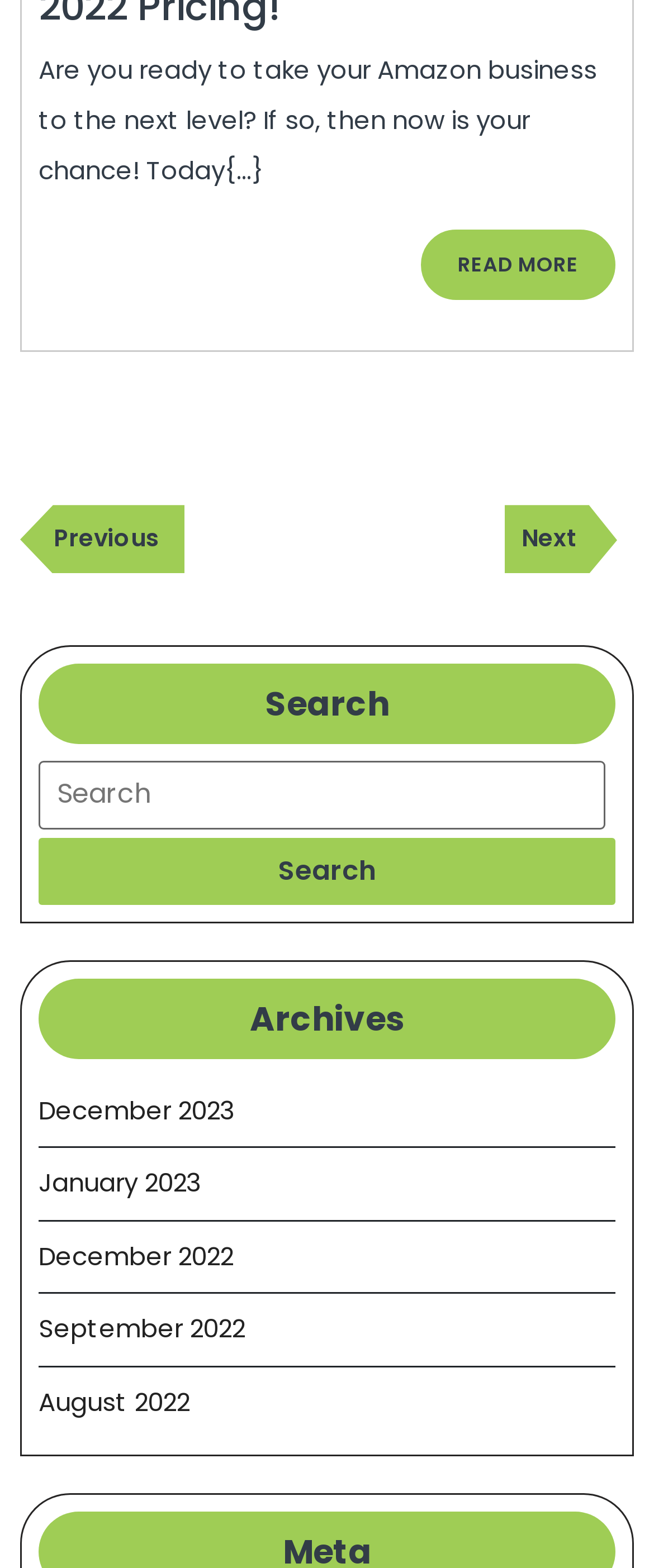Please identify the bounding box coordinates of the element's region that I should click in order to complete the following instruction: "Click on 'READ MORE'". The bounding box coordinates consist of four float numbers between 0 and 1, i.e., [left, top, right, bottom].

[0.644, 0.147, 0.941, 0.191]